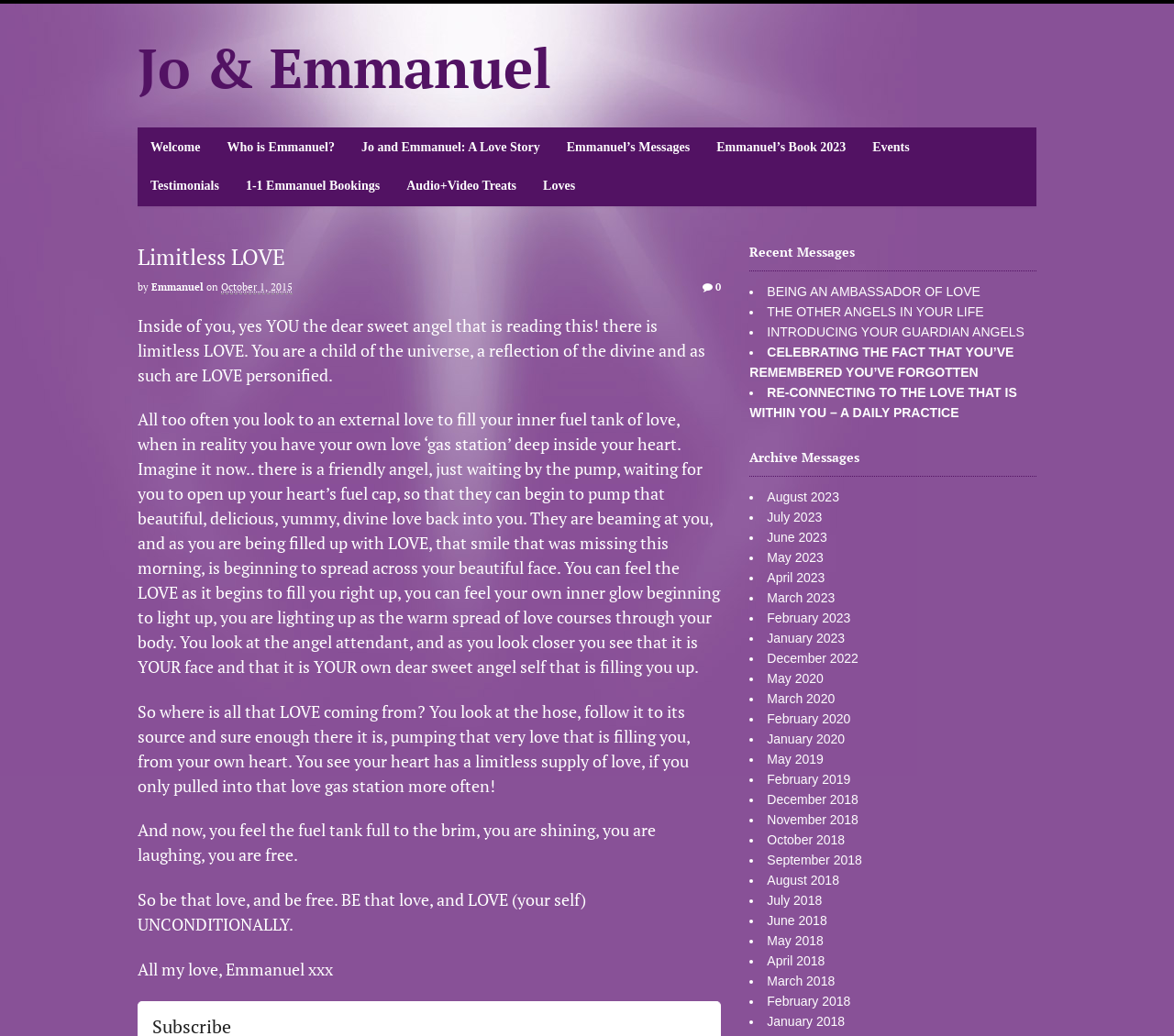Identify the coordinates of the bounding box for the element described below: "Jo & Emmanuel". Return the coordinates as four float numbers between 0 and 1: [left, top, right, bottom].

[0.117, 0.03, 0.47, 0.1]